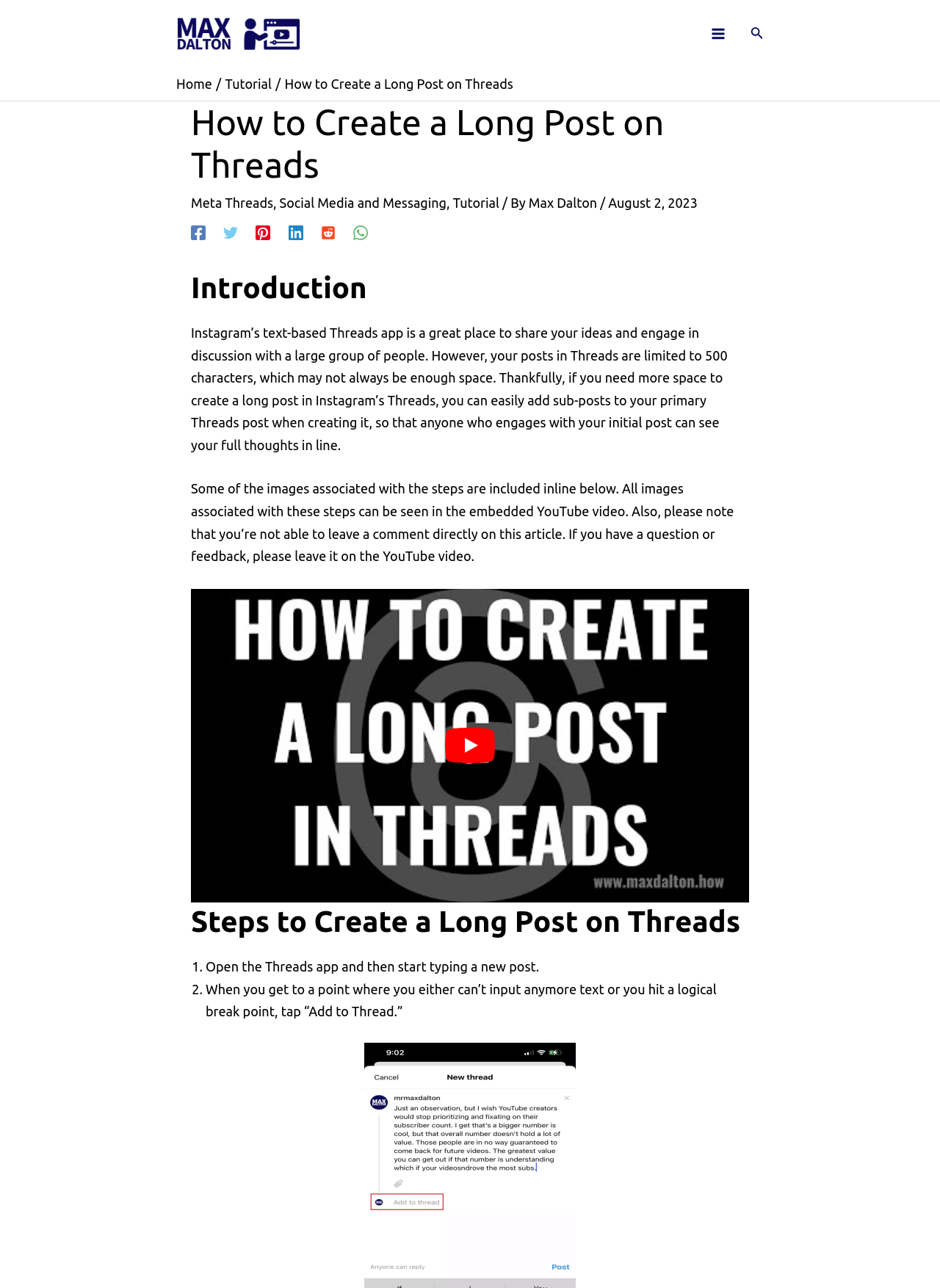Please specify the bounding box coordinates of the element that should be clicked to execute the given instruction: 'Click the 'Max Dalton Tutorials' link'. Ensure the coordinates are four float numbers between 0 and 1, expressed as [left, top, right, bottom].

[0.188, 0.019, 0.32, 0.031]